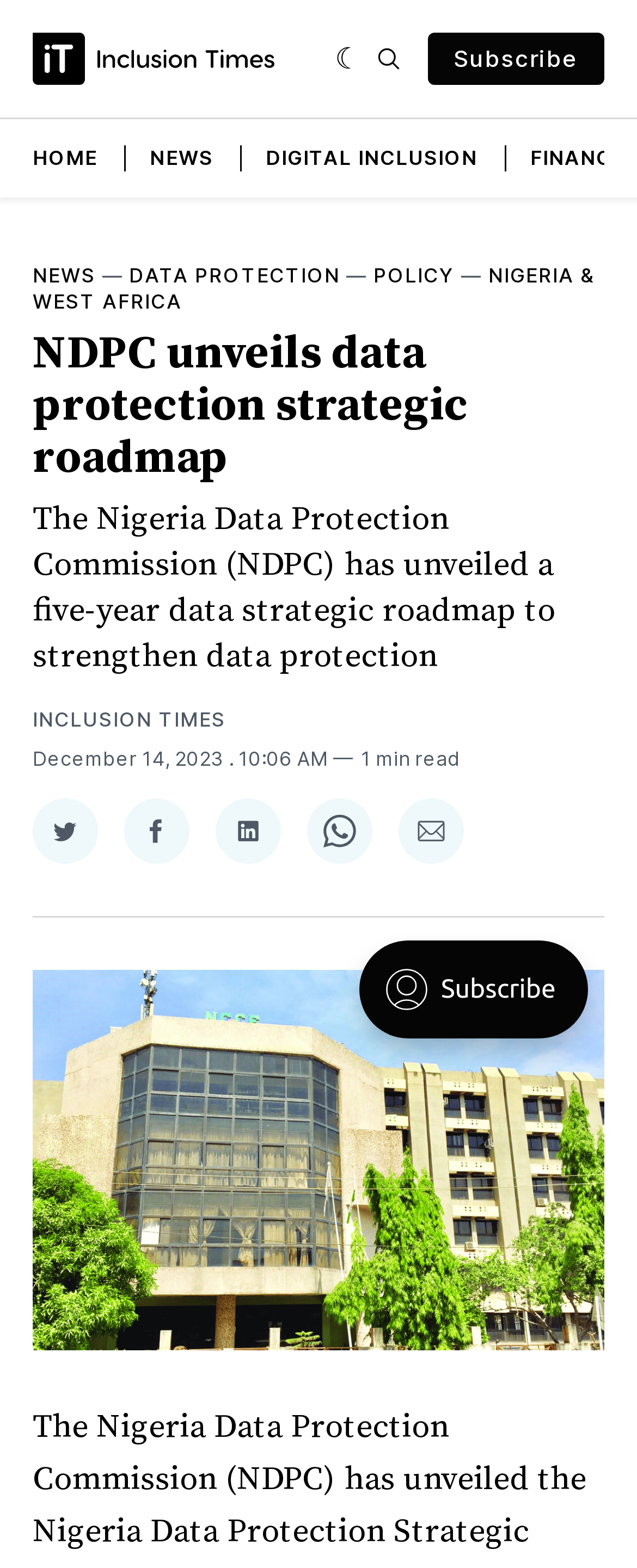How many years is the data strategic roadmap?
Please provide a full and detailed response to the question.

The answer can be found in the static text element that describes the content of the webpage, which states 'The Nigeria Data Protection Commission (NDPC) has unveiled a five-year data strategic roadmap to strengthen data protection'.